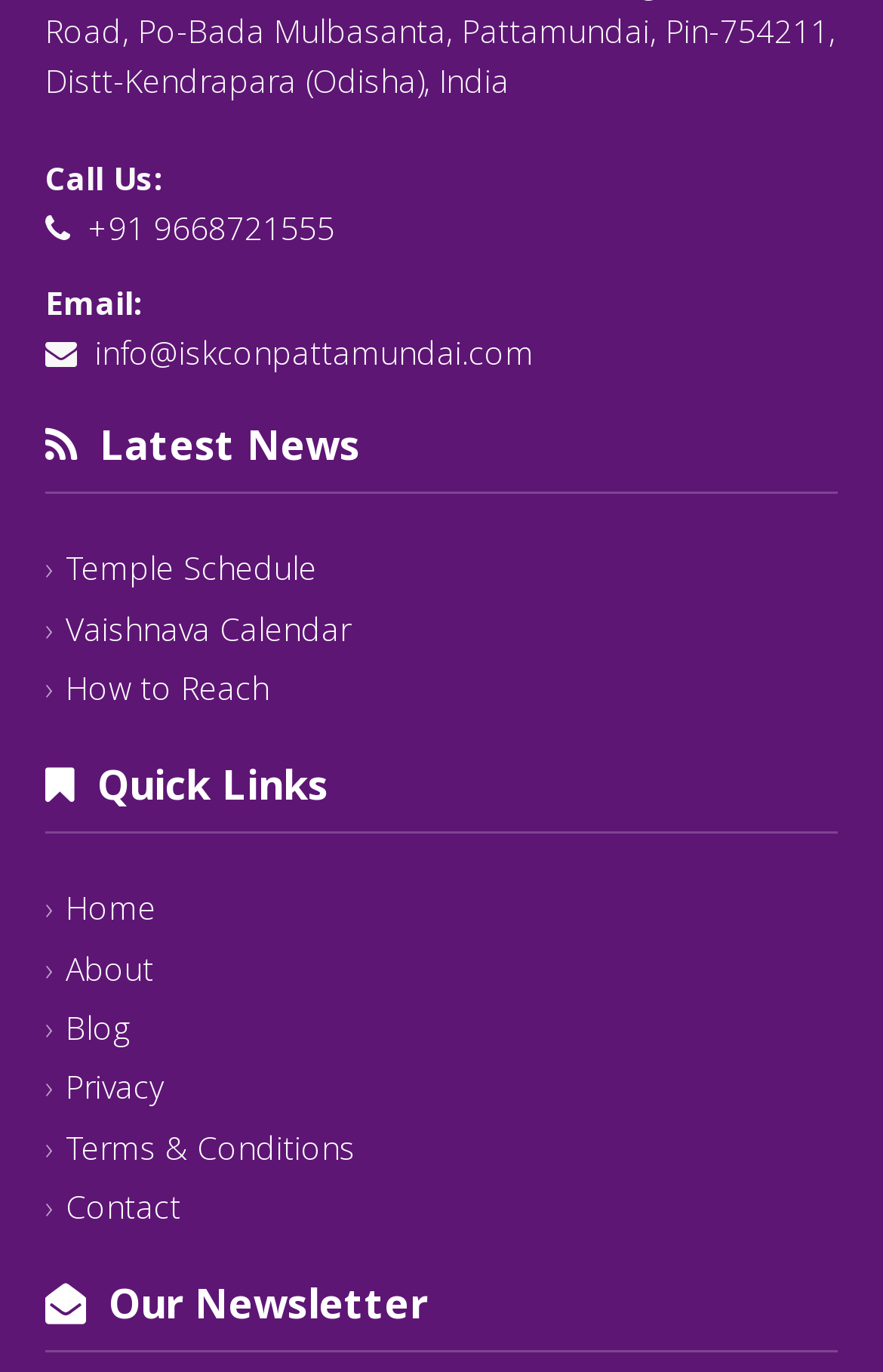Could you specify the bounding box coordinates for the clickable section to complete the following instruction: "Post a comment"?

None